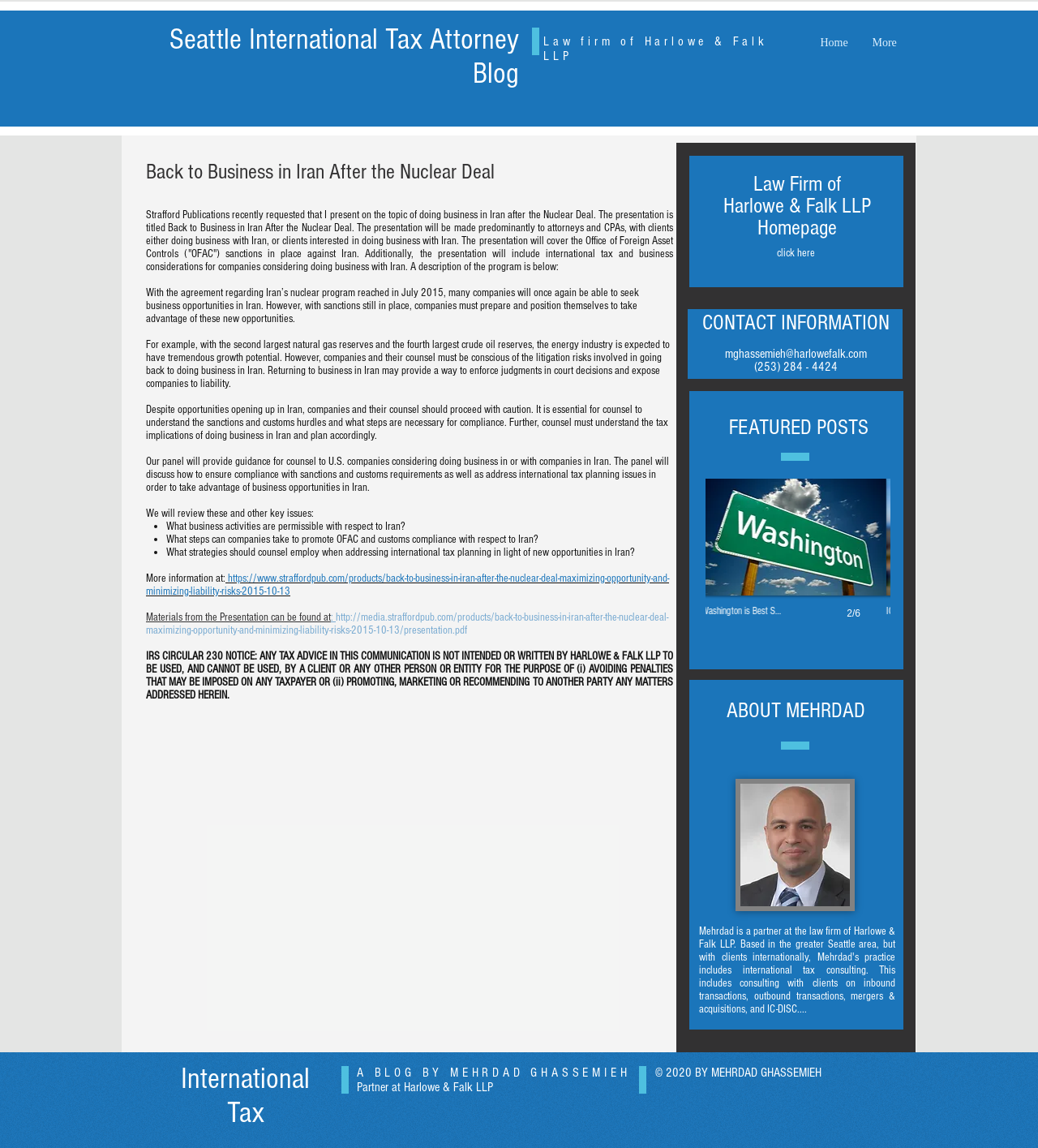From the webpage screenshot, predict the bounding box of the UI element that matches this description: "Law Firm of".

[0.725, 0.15, 0.81, 0.171]